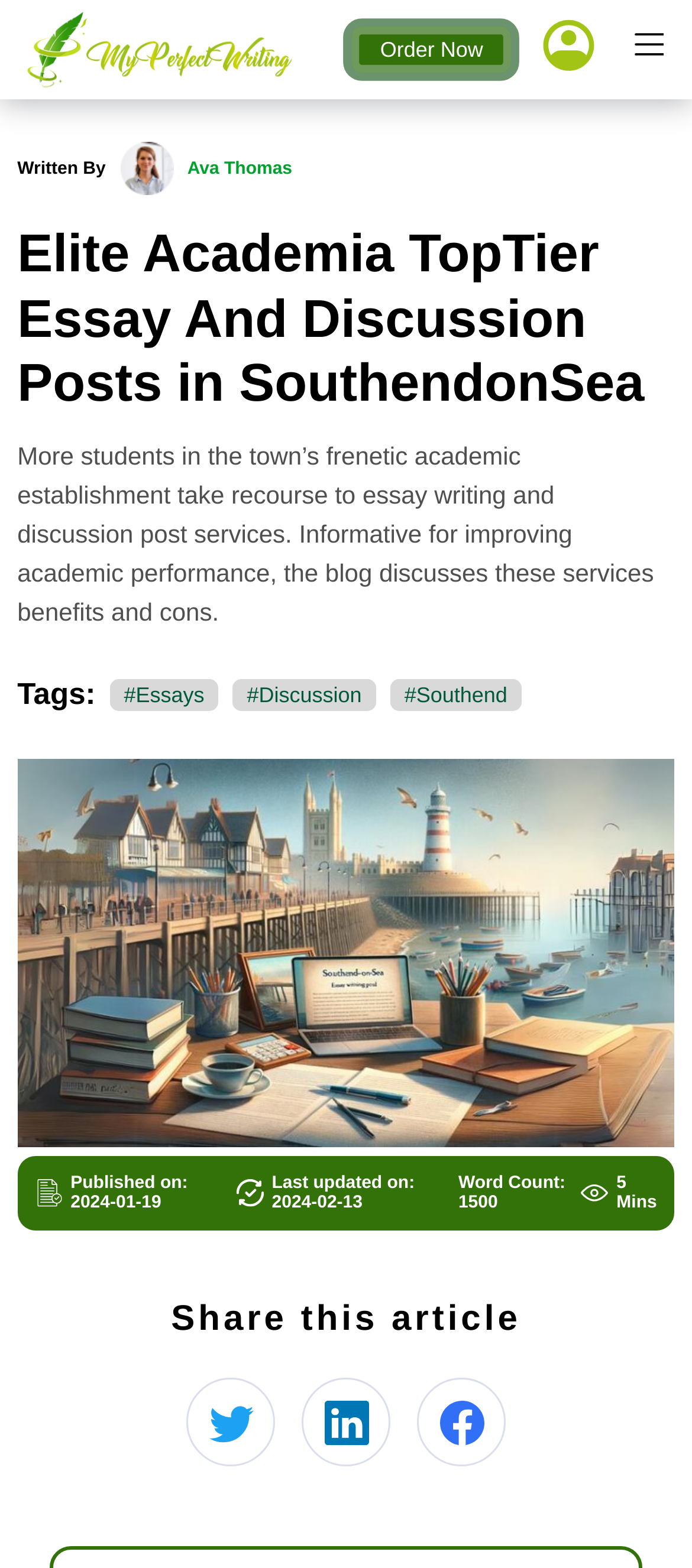Present a detailed account of what is displayed on the webpage.

This webpage is about an essay writing service in SouthendonSea, offering original essays and lively discussion posts. At the top, there is a navigation menu with links to "Pricing", "About Us", "Why Us", and more. Below the navigation menu, there are two images, one on the left and one on the right. 

On the left side, there are several sections of links, including "Essay Writting", "Applied and Professional Services", "Custom Essay Writting", "Humanities", and "Social Sciences". Each section has multiple links to specific services, such as "Annotated Bibliography Service", "Dissertation Writing Service", and "English Assignment Help". 

On the right side, there is a call-to-action button "Order Now" and a login/signup section. Below that, there is a hamburger icon and a close icon, which likely toggle a menu.

The main content of the page is an article with a heading "Elite Academia TopTier Essay And Discussion Posts in SouthendonSea". The article discusses the benefits and cons of essay writing and discussion post services for improving academic performance. Below the article, there are tags "#Essays", "#Discussion", and "#Southend". 

The article is accompanied by an image, and at the bottom, there is information about the publication, including the published date, last updated date, word count, and reading time. There are also social media sharing links and icons.